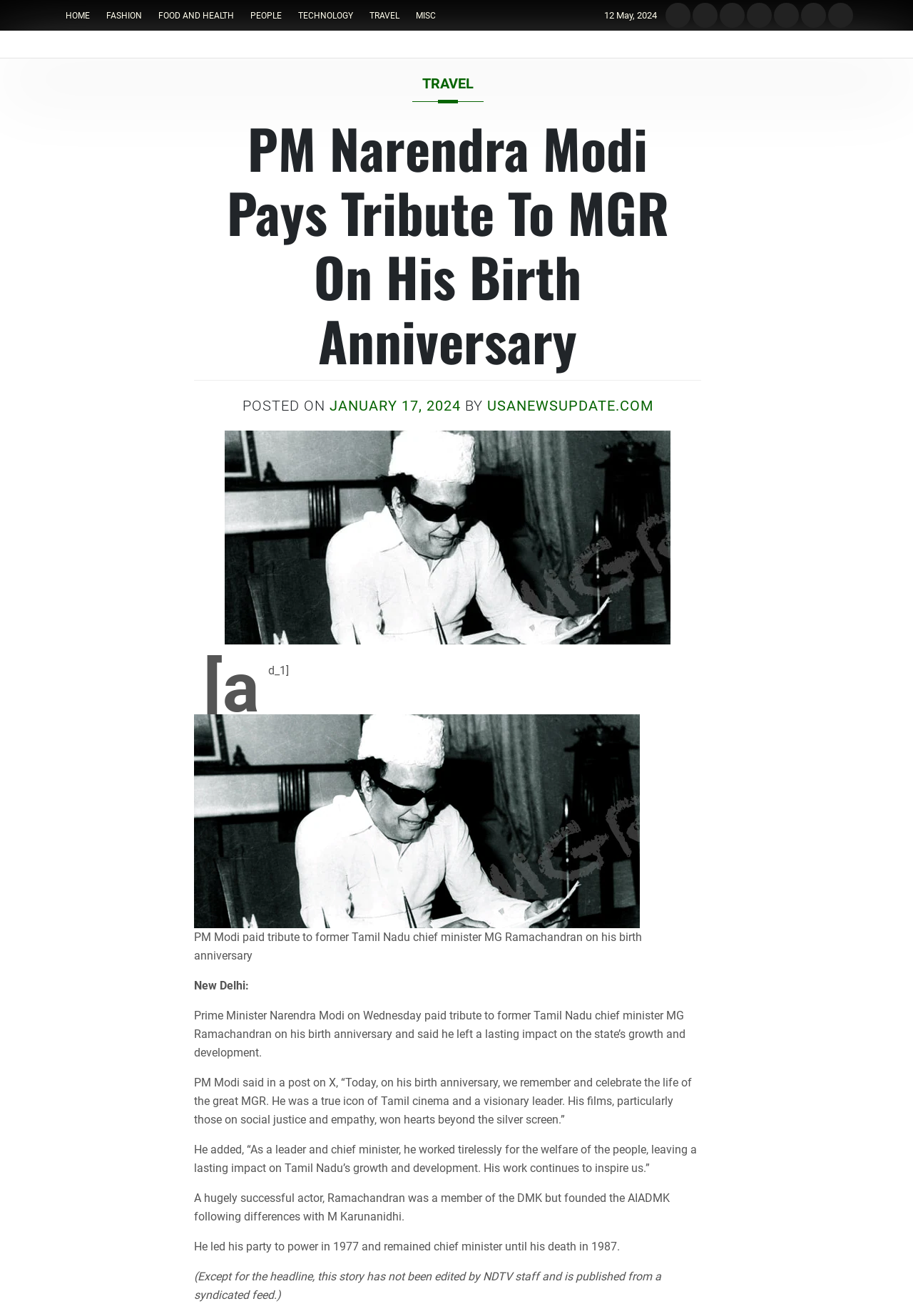Provide the bounding box coordinates of the area you need to click to execute the following instruction: "Click on the link to JANUARY 17, 2024".

[0.361, 0.302, 0.504, 0.315]